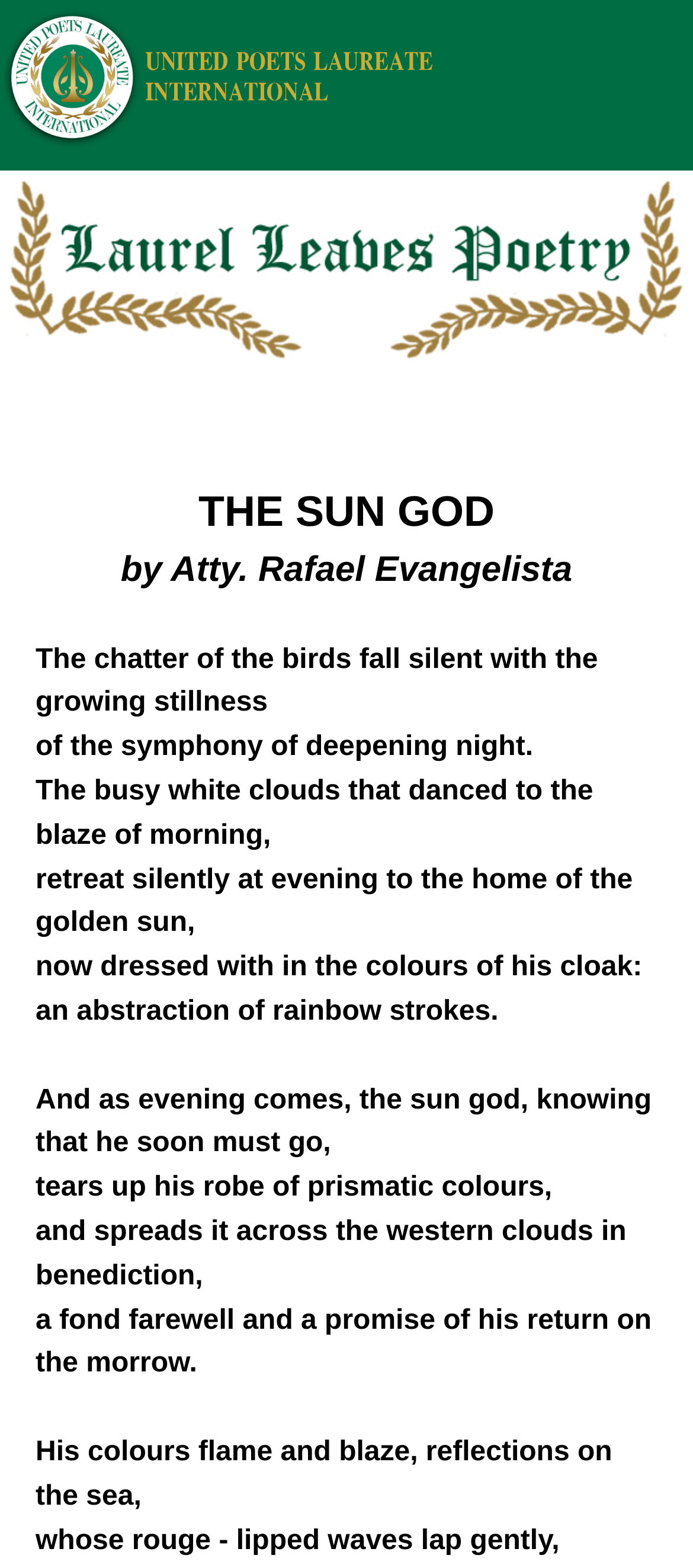Who is the author of the poem?
Based on the image, give a one-word or short phrase answer.

Atty. Rafael Evangelista